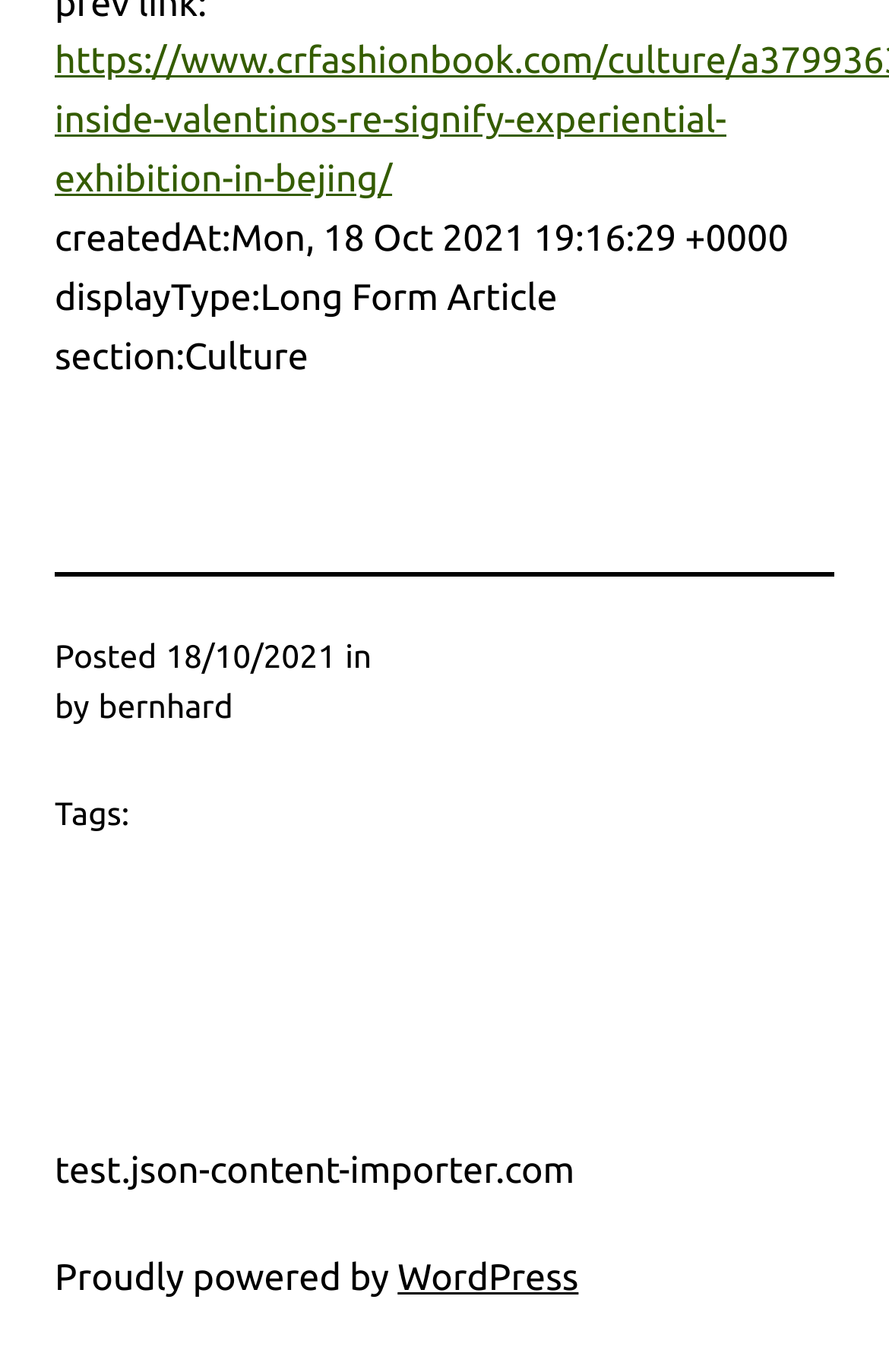Please analyze the image and provide a thorough answer to the question:
What is the type of article?

The type of article can be found in the text element that is a sibling of the 'displayType:' element. The text element contains the phrase 'Long Form Article', indicating the type of article.